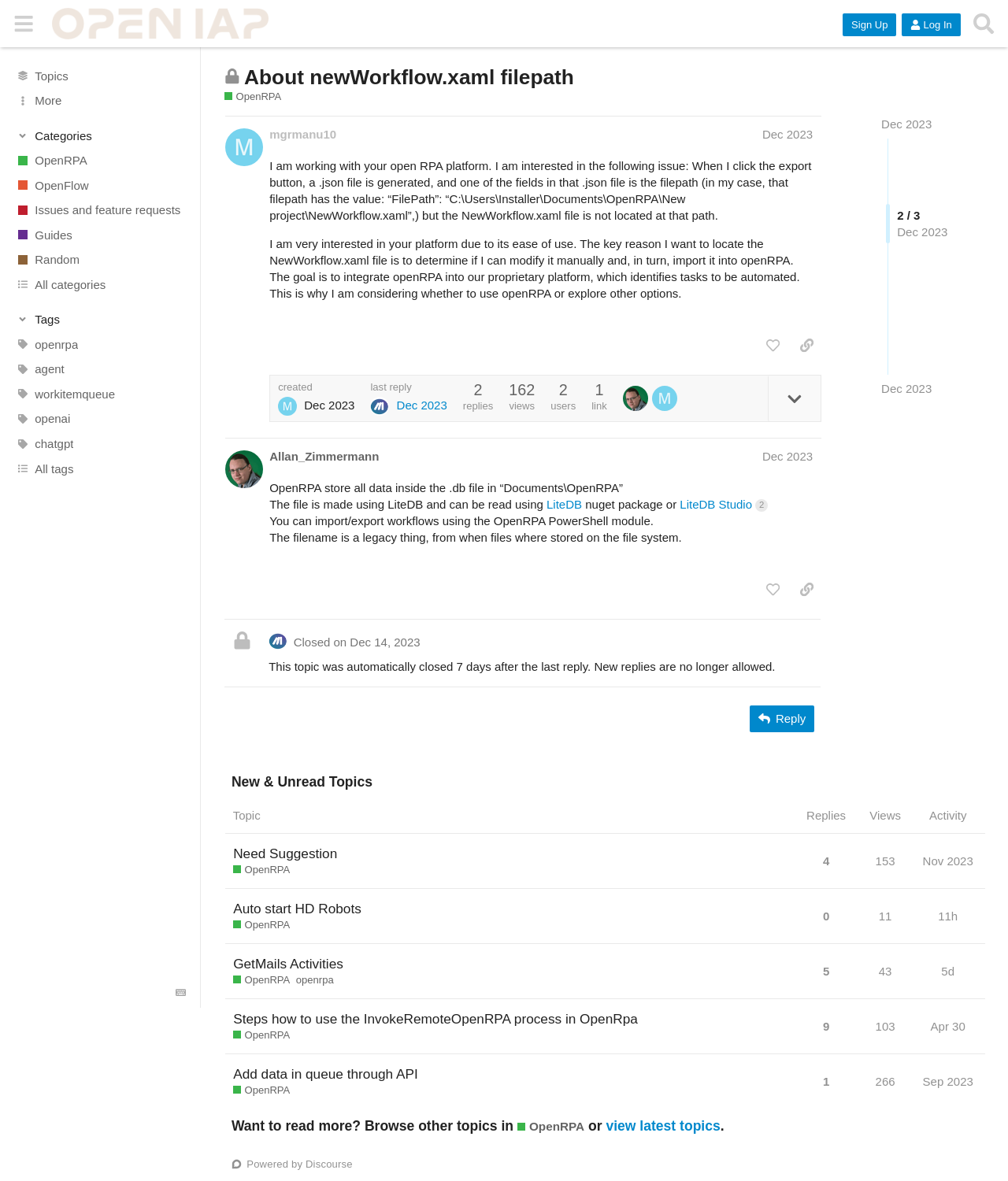Determine the bounding box coordinates for the area that needs to be clicked to fulfill this task: "Click the 'Search' button". The coordinates must be given as four float numbers between 0 and 1, i.e., [left, top, right, bottom].

[0.959, 0.006, 0.992, 0.034]